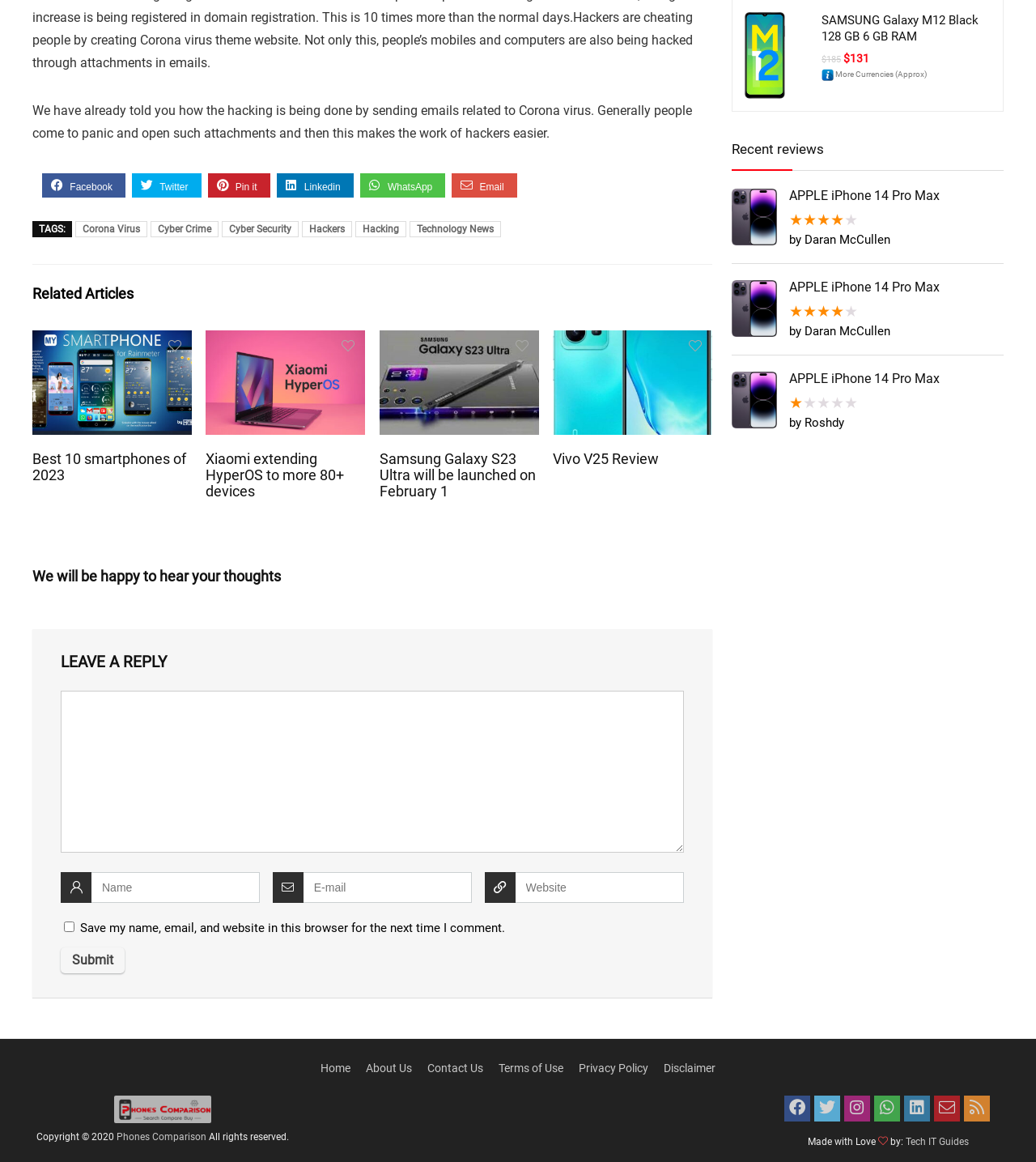Answer this question in one word or a short phrase: How many recent reviews are shown?

3